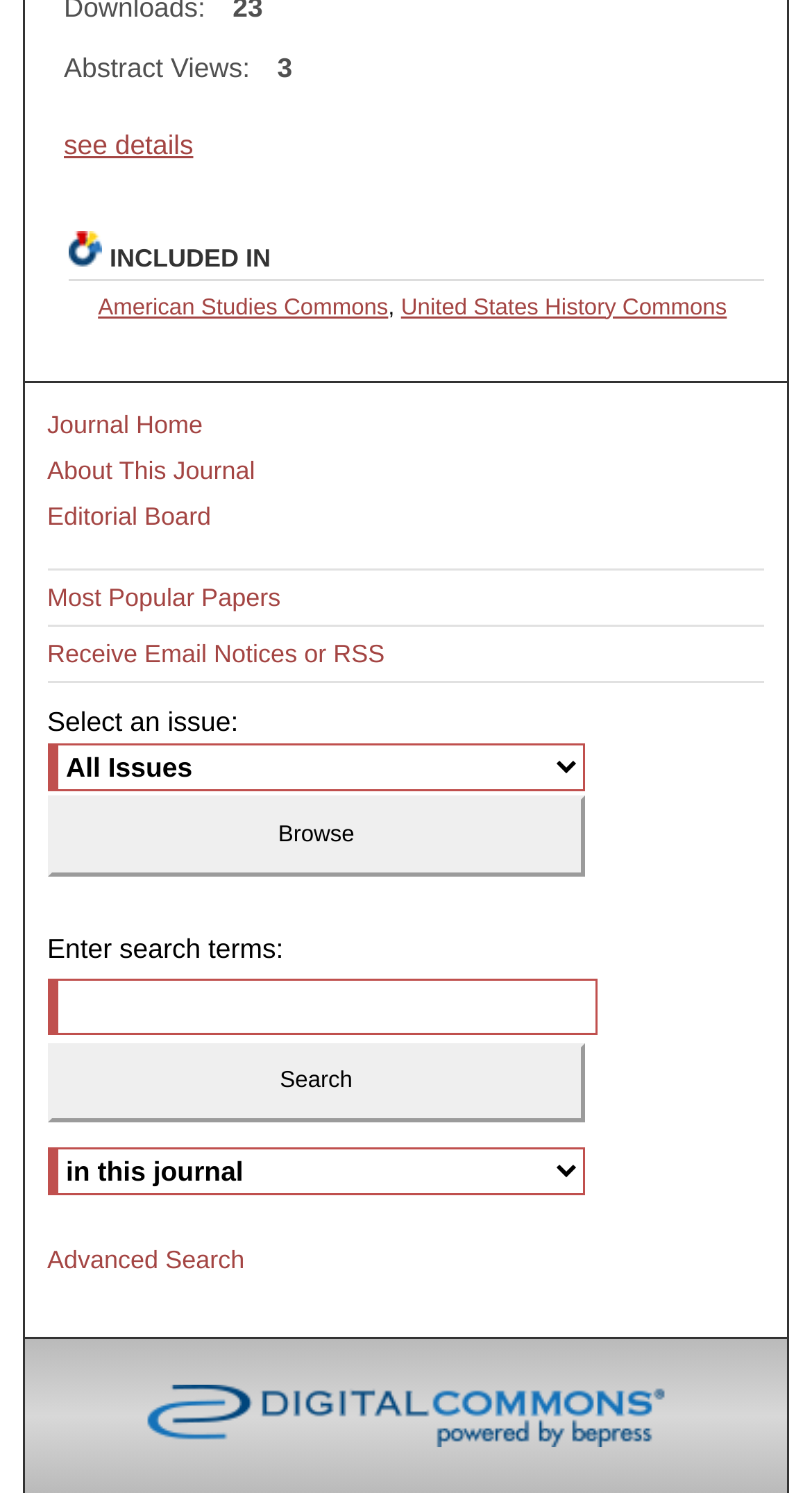Could you provide the bounding box coordinates for the portion of the screen to click to complete this instruction: "View journal details"?

[0.058, 0.071, 0.942, 0.122]